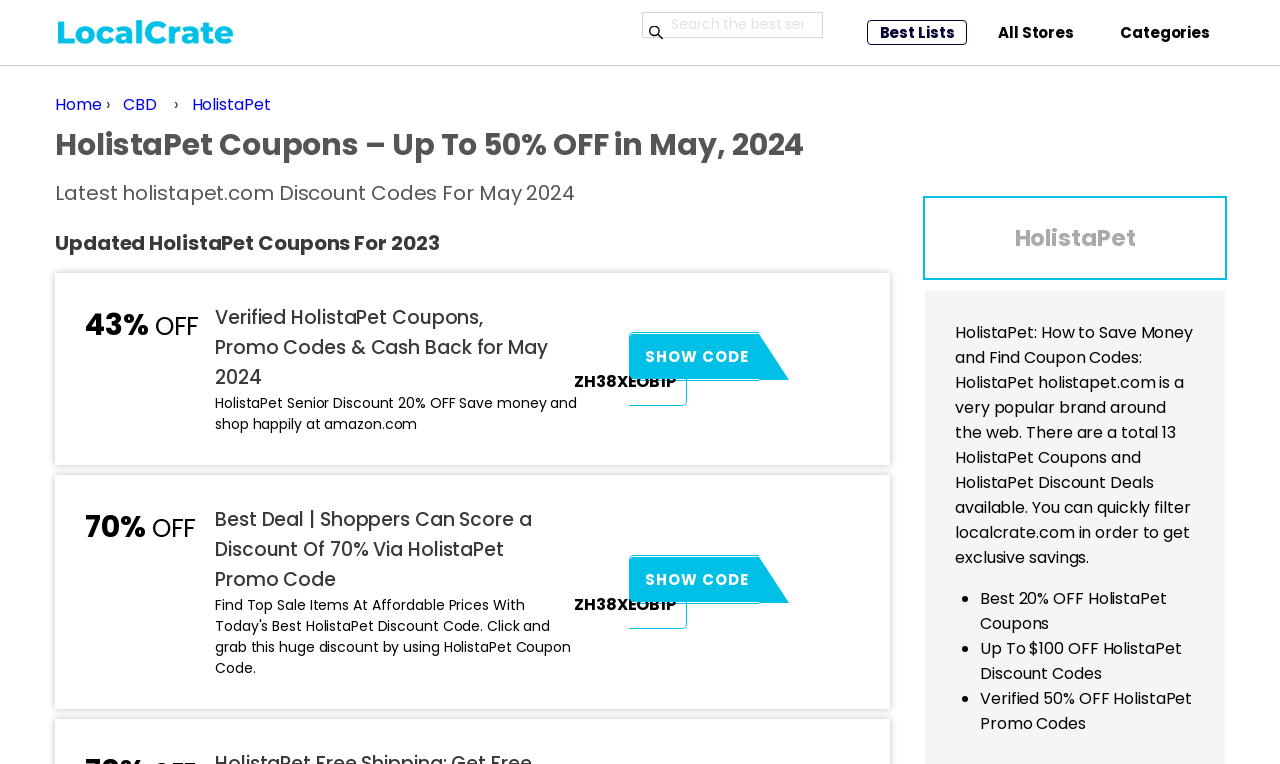Find the bounding box coordinates for the UI element that matches this description: "All Stores".

[0.779, 0.031, 0.851, 0.054]